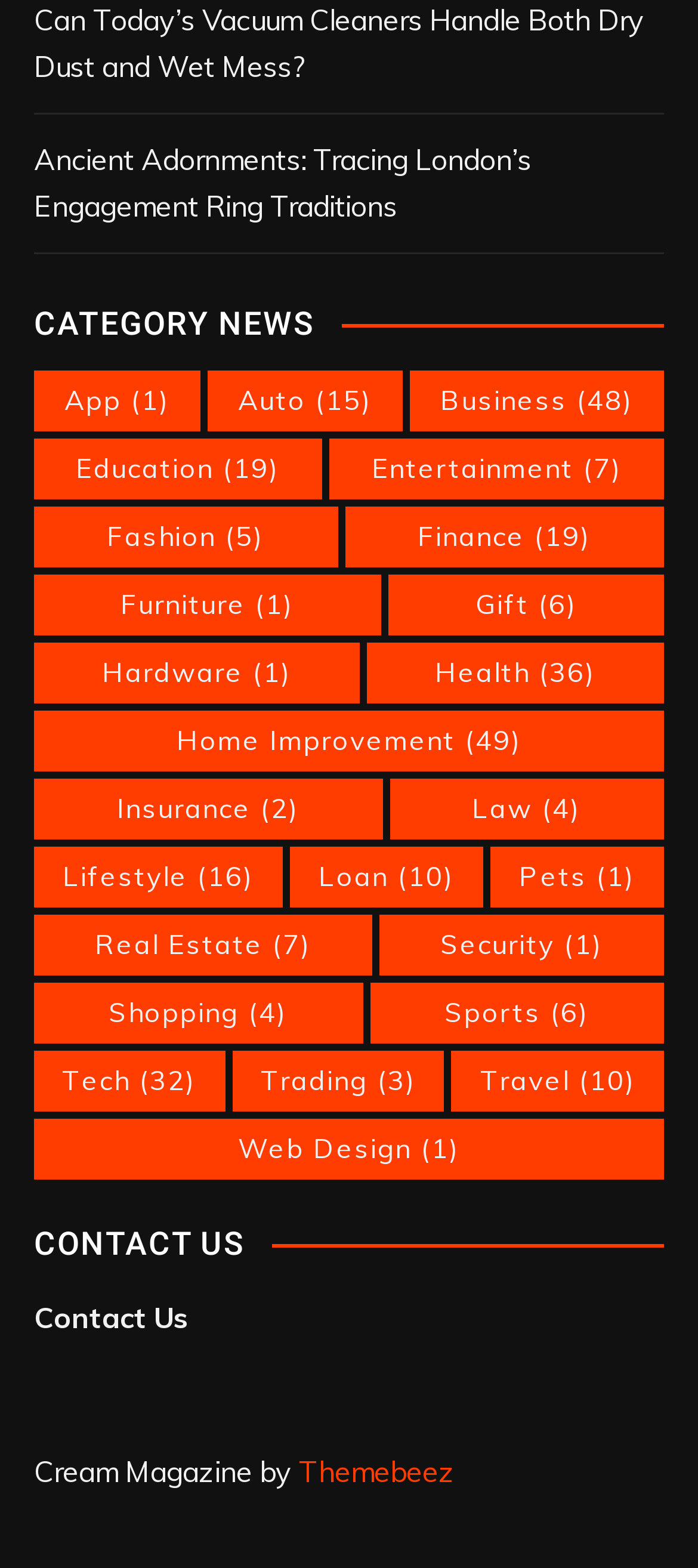Identify the coordinates of the bounding box for the element that must be clicked to accomplish the instruction: "Browse App category".

[0.048, 0.237, 0.287, 0.276]